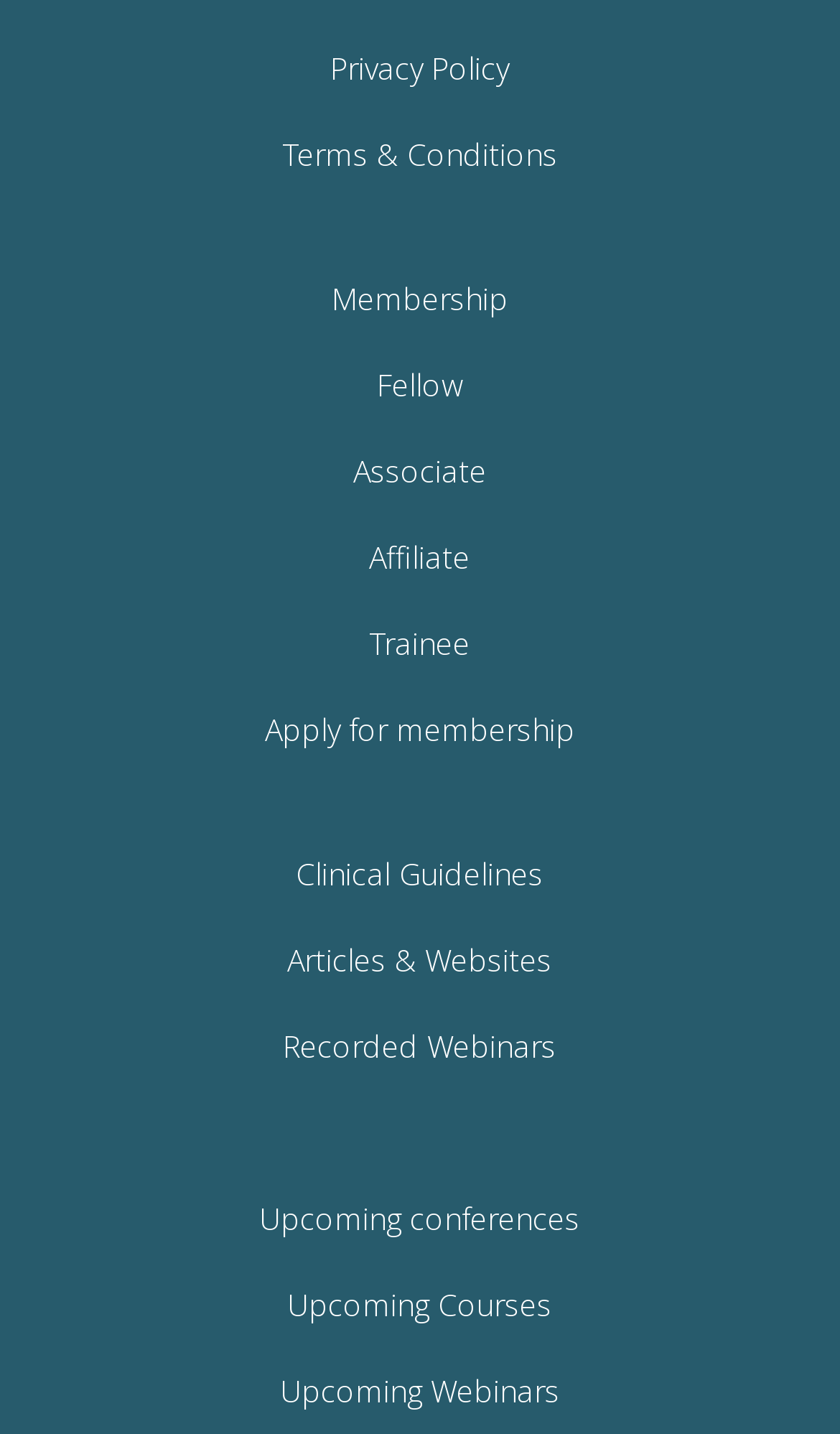Determine the bounding box coordinates in the format (top-left x, top-left y, bottom-right x, bottom-right y). Ensure all values are floating point numbers between 0 and 1. Identify the bounding box of the UI element described by: Terms & Conditions

[0.336, 0.093, 0.664, 0.122]